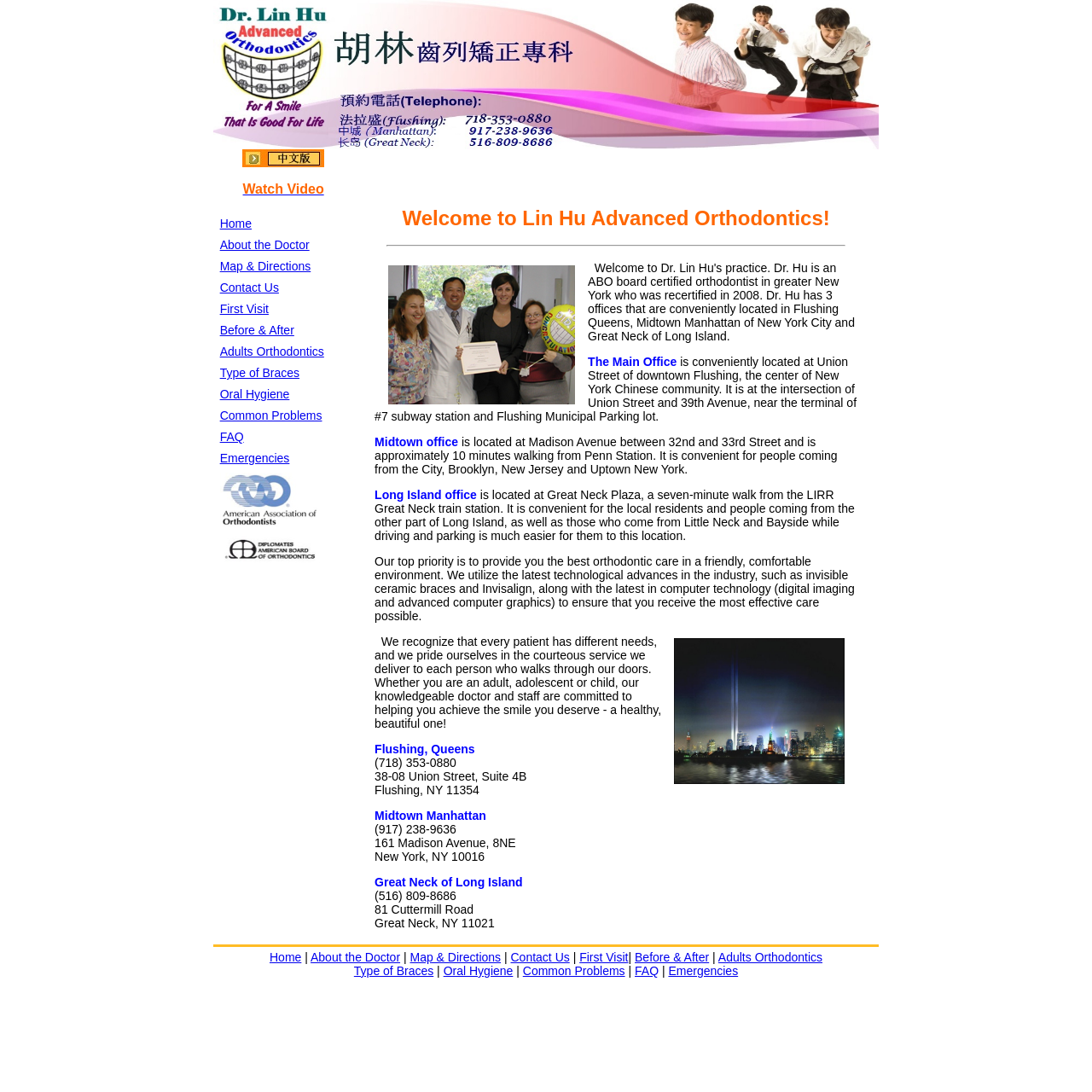What is one of the latest technological advances used in Dr. Lin Hu's practice?
Refer to the image and respond with a one-word or short-phrase answer.

Invisalign